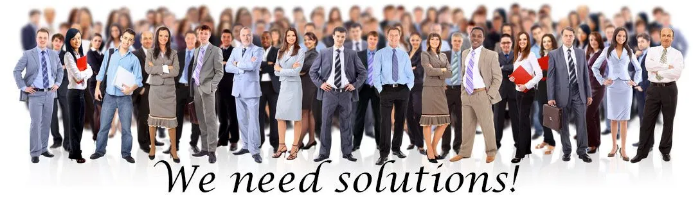Respond with a single word or phrase for the following question: 
What is written in the foreground?

We need solutions!